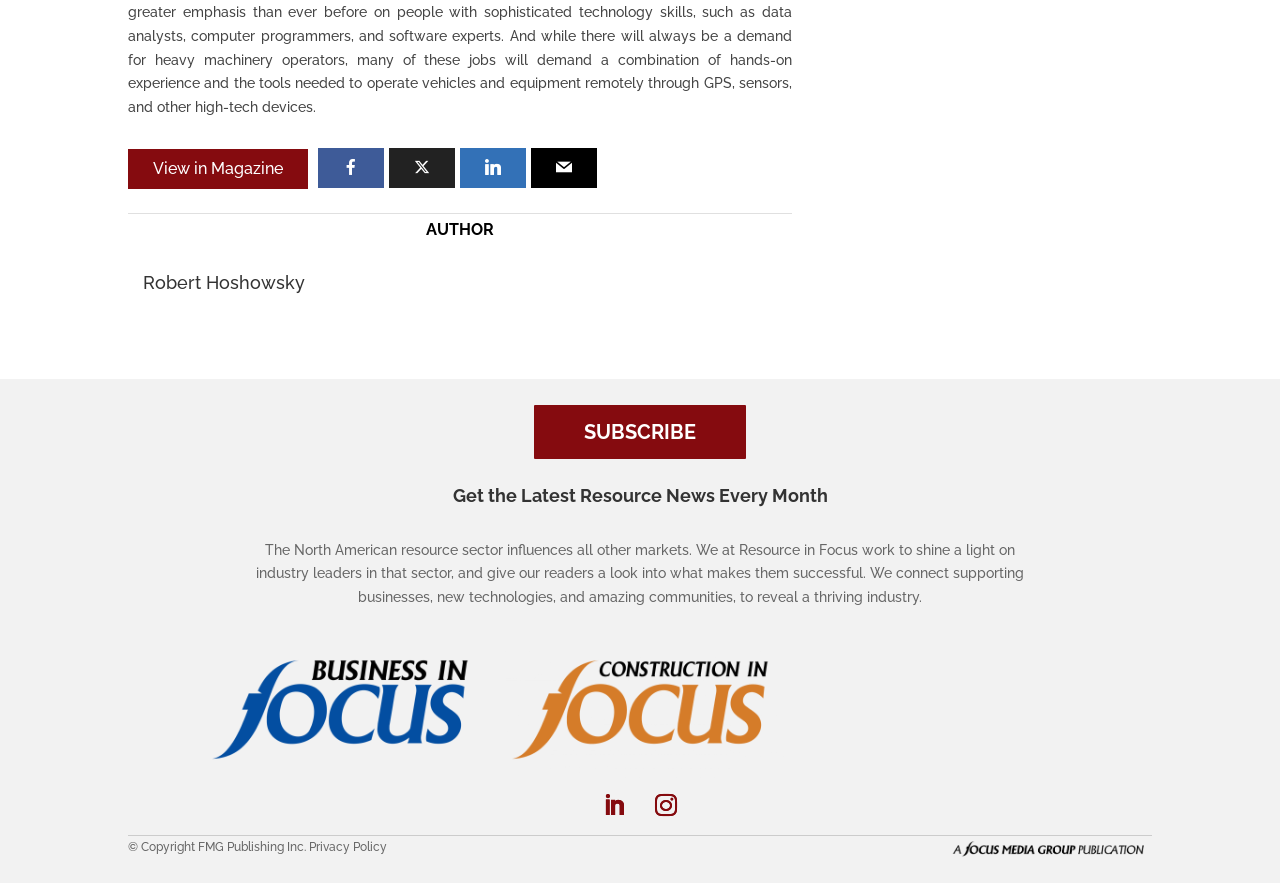Determine the bounding box coordinates of the clickable element to achieve the following action: 'Read about Robert Hoshowsky'. Provide the coordinates as four float values between 0 and 1, formatted as [left, top, right, bottom].

[0.112, 0.308, 0.238, 0.332]